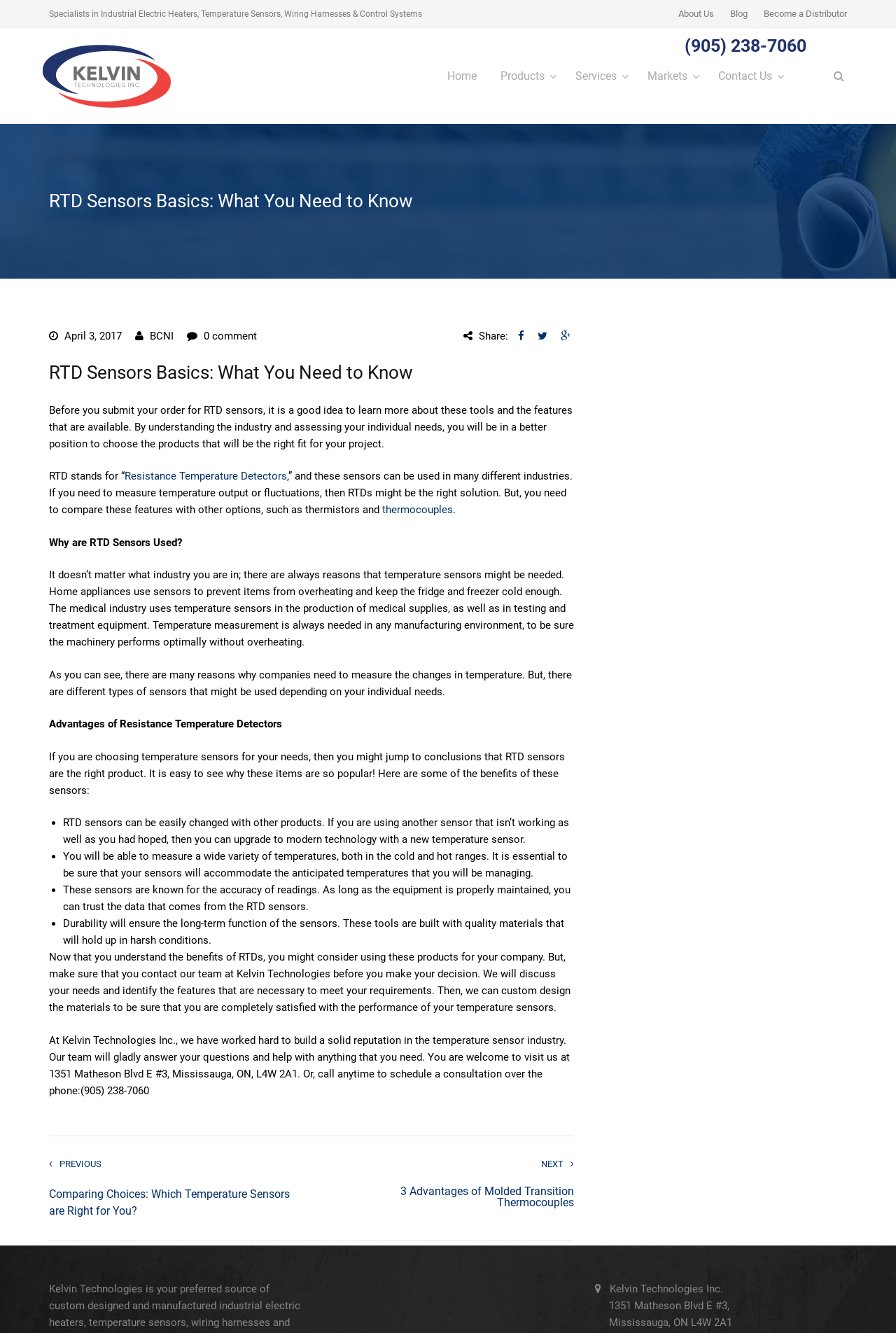What is the company name mentioned on the webpage?
Based on the visual content, answer with a single word or a brief phrase.

Kelvin Technologies